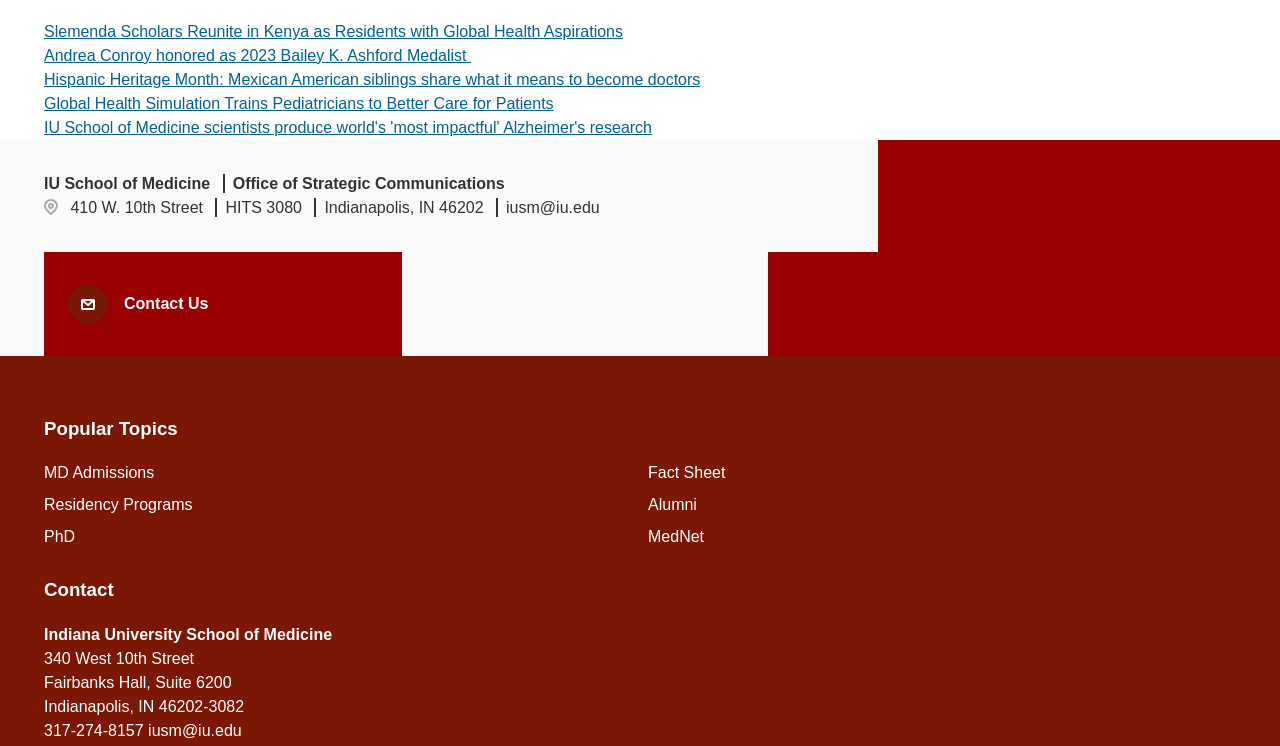Can you specify the bounding box coordinates of the area that needs to be clicked to fulfill the following instruction: "Click on the 'Direct Download' button"?

None